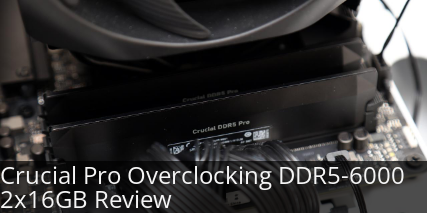What is the purpose of the cooling components?
Please provide a single word or phrase as your answer based on the screenshot.

Enhancing system speed and efficiency